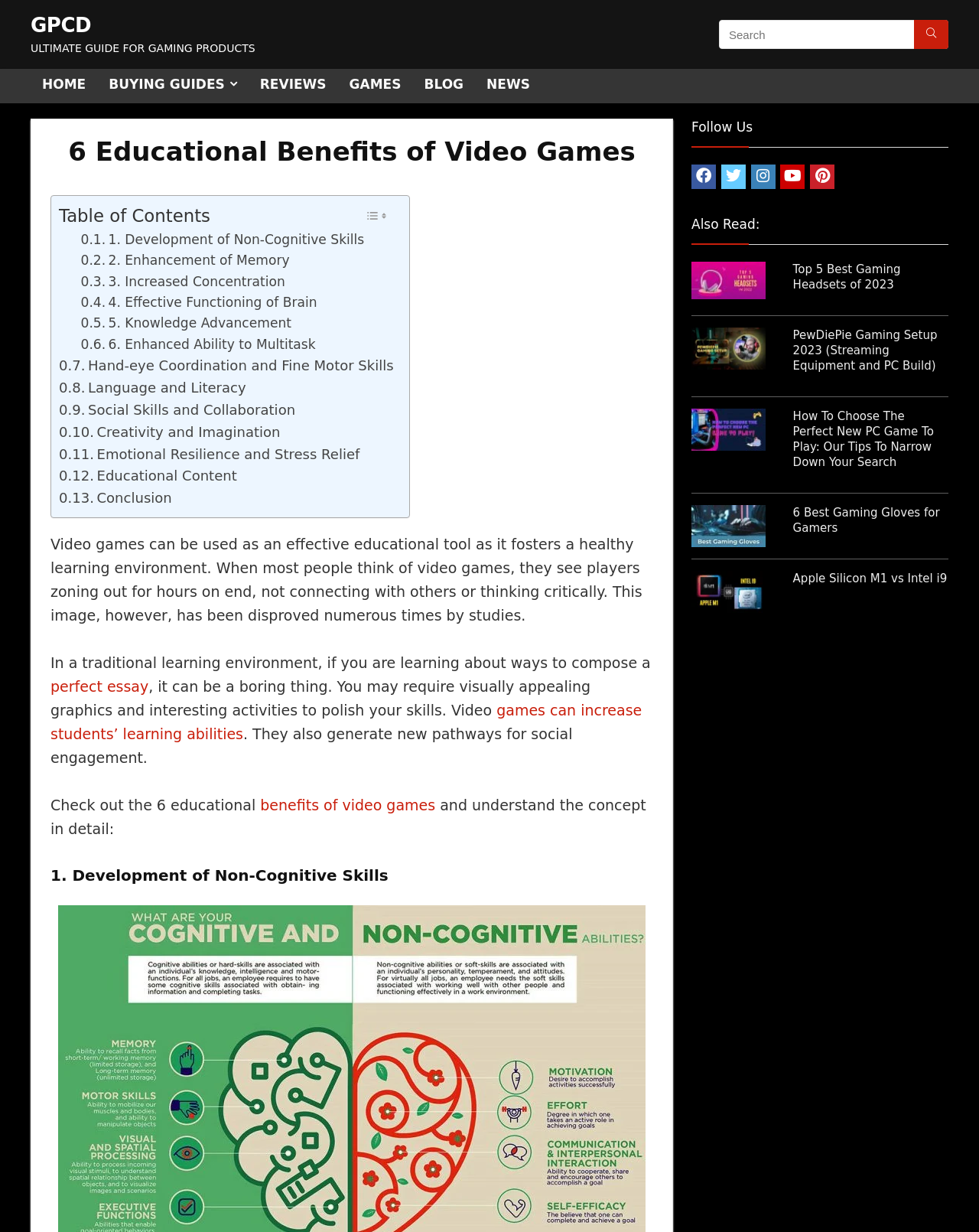Please identify the bounding box coordinates of the clickable area that will allow you to execute the instruction: "Get a quote".

None